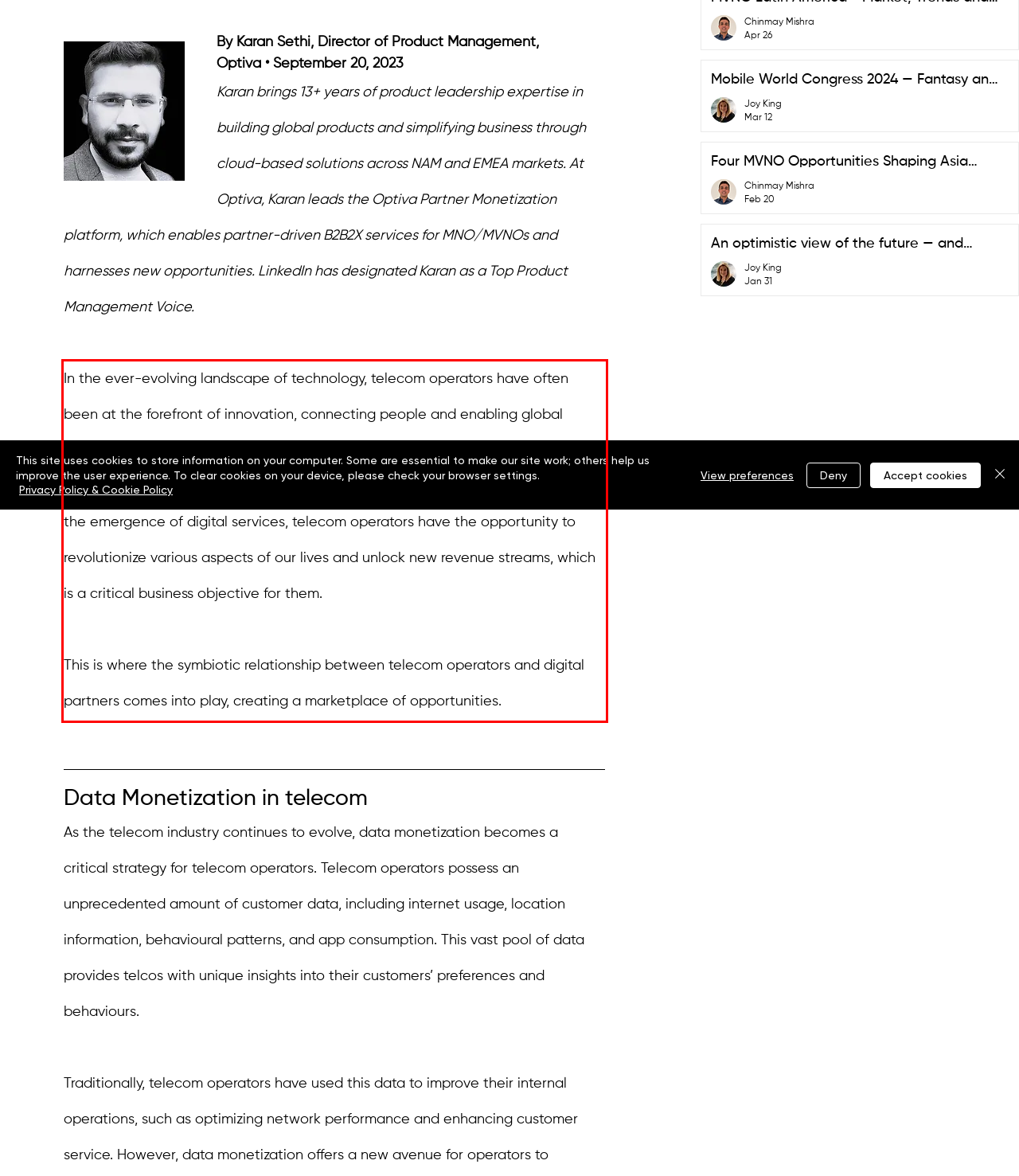Extract and provide the text found inside the red rectangle in the screenshot of the webpage.

In the ever-evolving landscape of technology, telecom operators have often been at the forefront of innovation, connecting people and enabling global communication at a scale that was unmatched. However, today the role of telecom operators is no longer limited to traditional communication services. With the emergence of digital services, telecom operators have the opportunity to revolutionize various aspects of our lives and unlock new revenue streams, which is a critical business objective for them. This is where the symbiotic relationship between telecom operators and digital partners comes into play, creating a marketplace of opportunities.